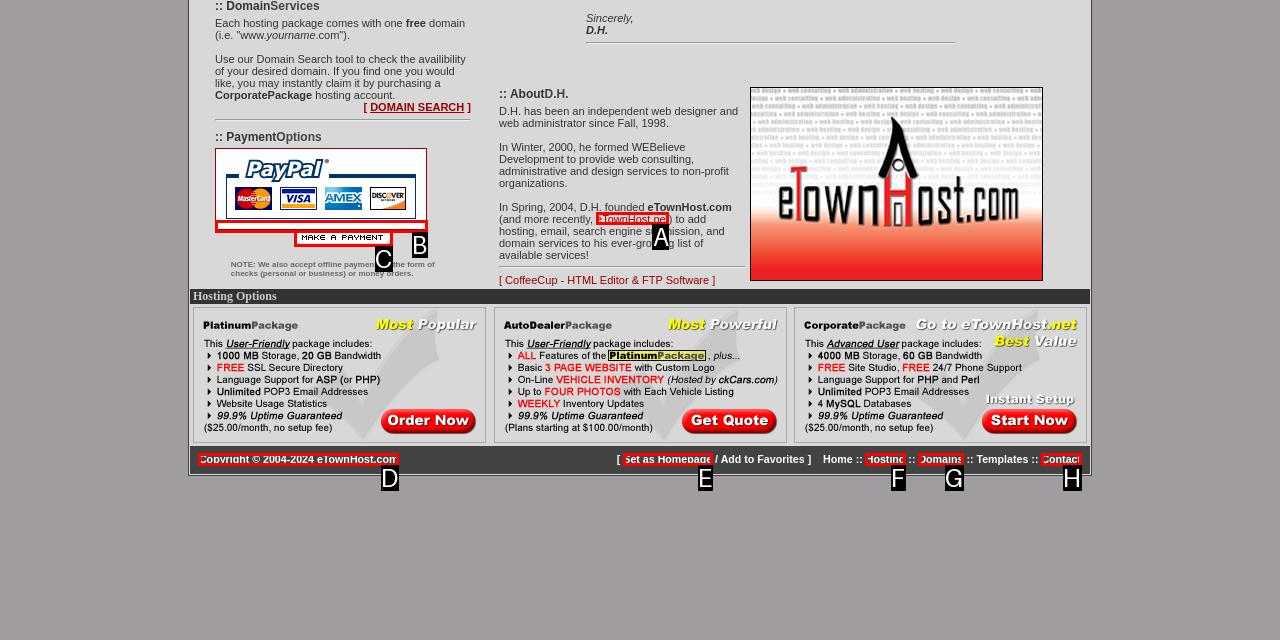Given the description: Set as Homepage, choose the HTML element that matches it. Indicate your answer with the letter of the option.

E